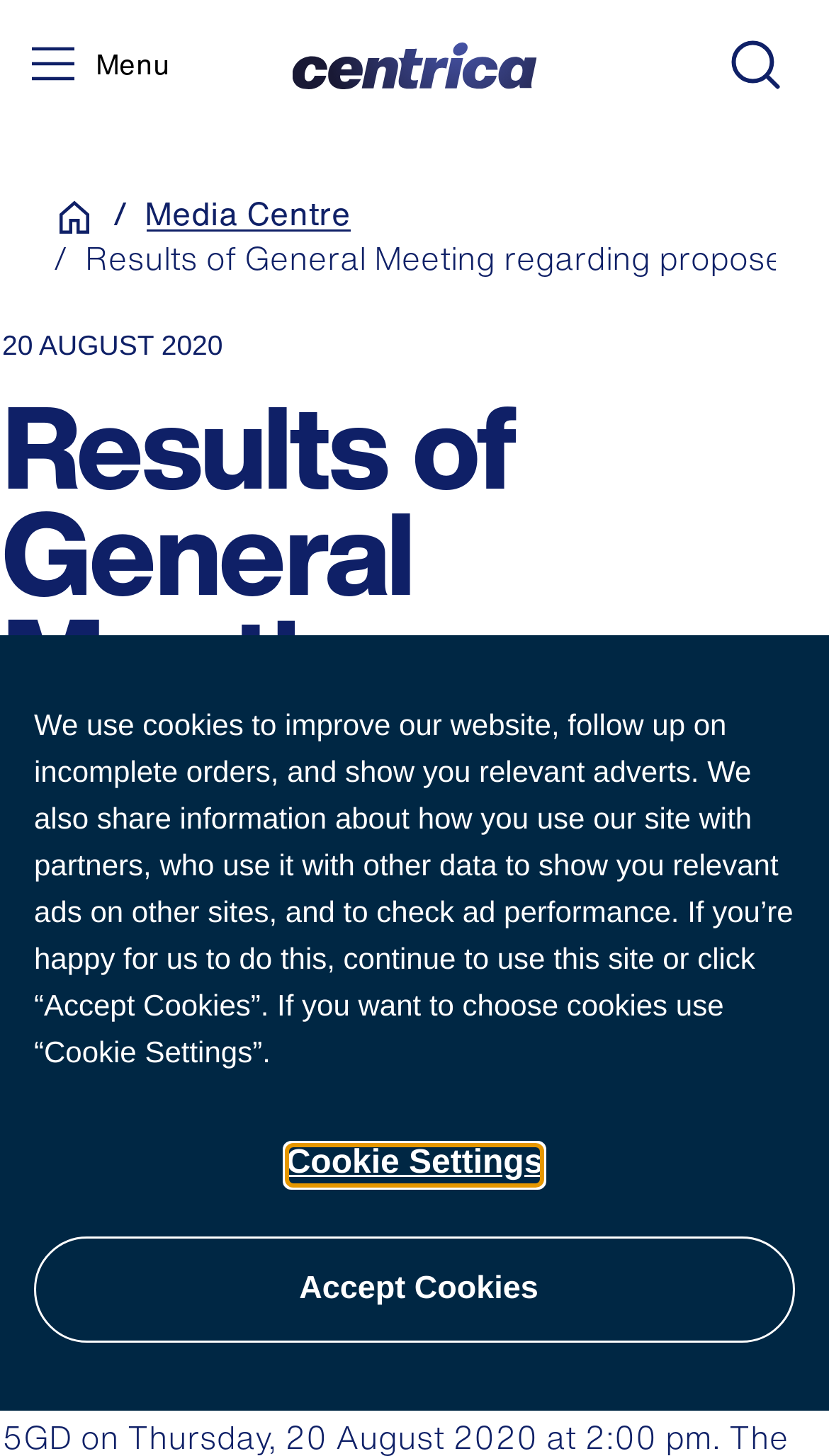What is the main topic of the webpage?
Answer the question with just one word or phrase using the image.

General Meeting results